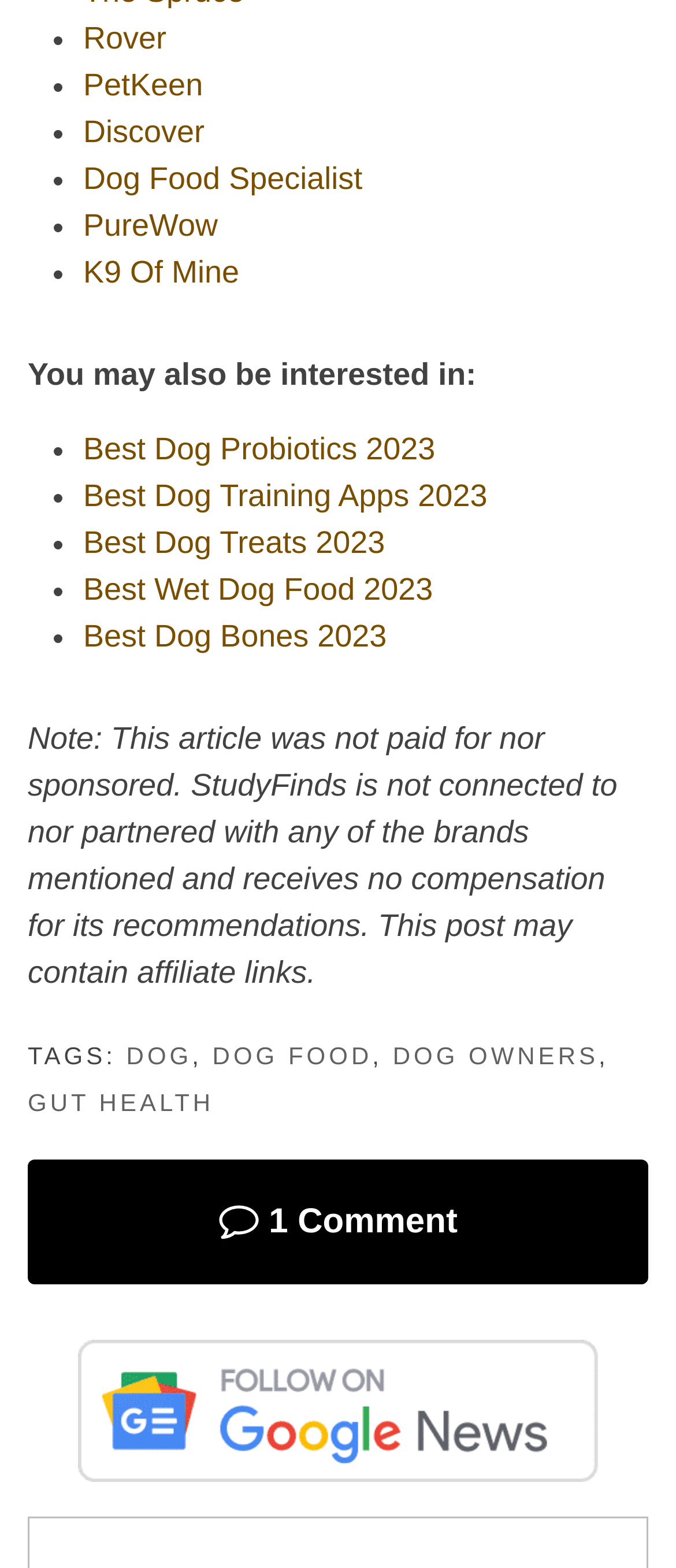What is the purpose of the note section?
Refer to the screenshot and answer in one word or phrase.

Disclosure